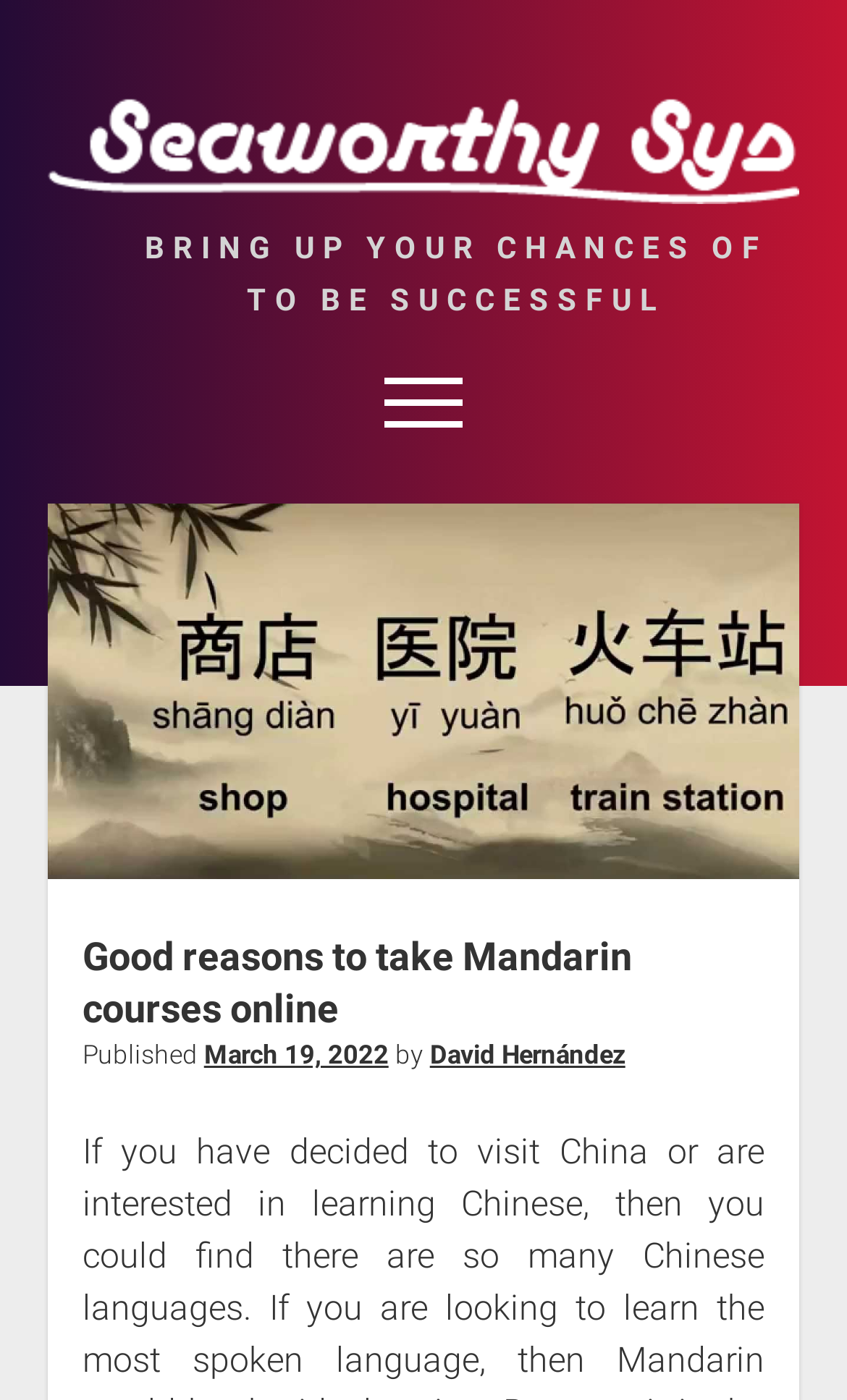Please identify the bounding box coordinates of the clickable region that I should interact with to perform the following instruction: "Click the Seaworthy Sys logo". The coordinates should be expressed as four float numbers between 0 and 1, i.e., [left, top, right, bottom].

[0.056, 0.056, 0.944, 0.145]